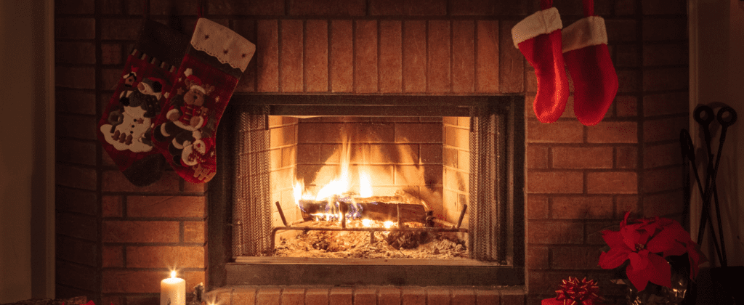Respond to the question below with a concise word or phrase:
What type of plant is to the right of the fireplace?

Poinsettia